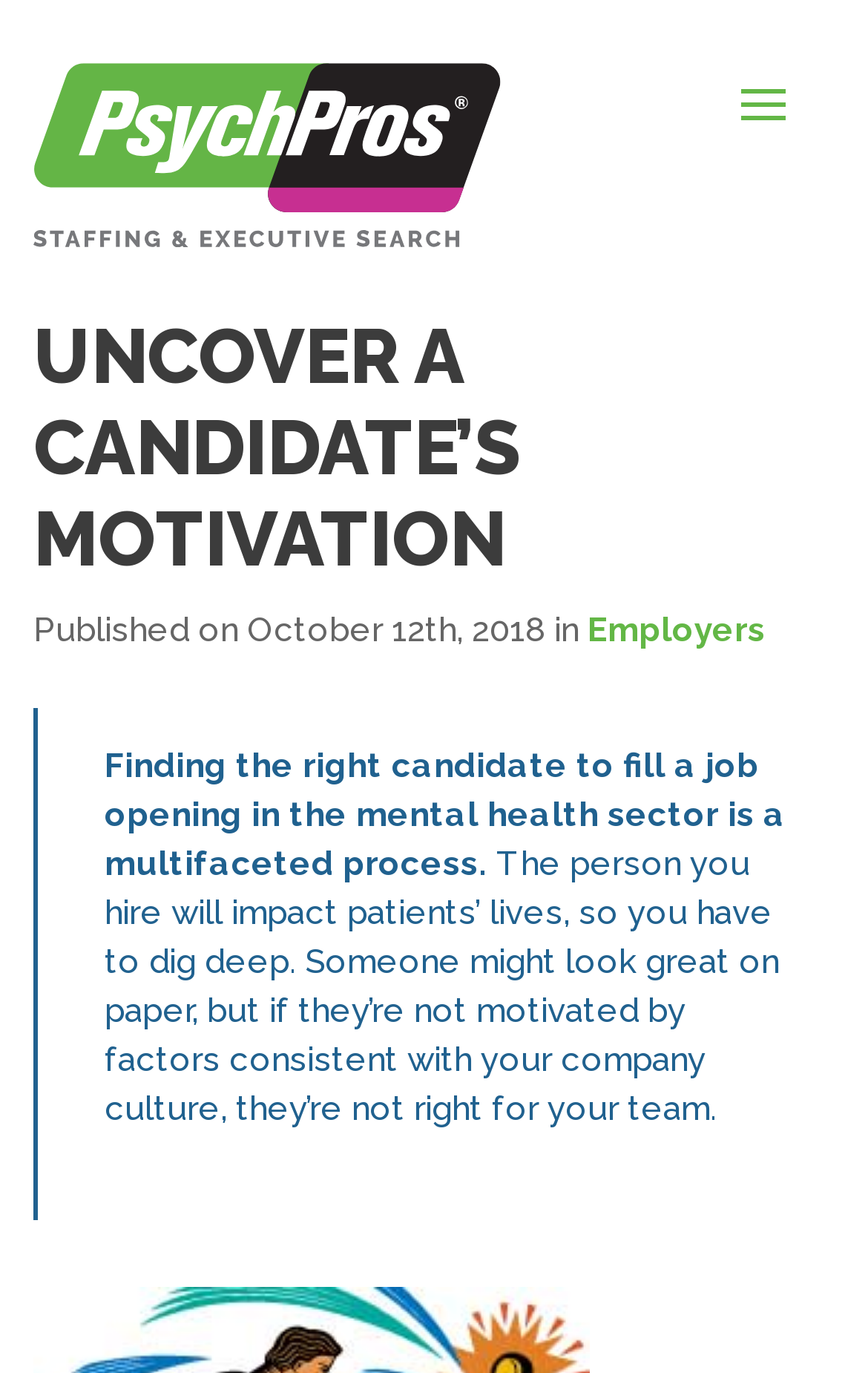What is the company logo?
Using the details shown in the screenshot, provide a comprehensive answer to the question.

I found the company logo by looking at the top left section of the webpage, where I saw an image element with the description 'PsychPros Logo'.